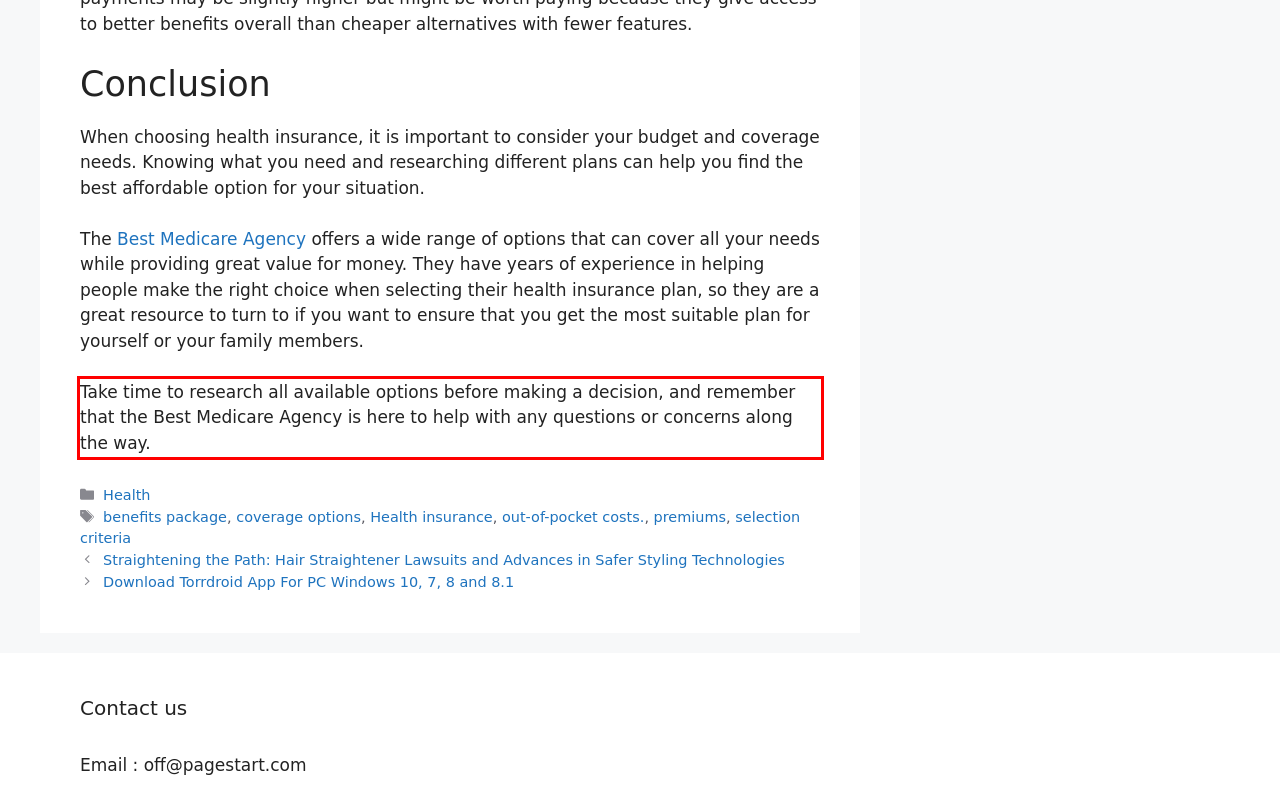There is a screenshot of a webpage with a red bounding box around a UI element. Please use OCR to extract the text within the red bounding box.

Take time to research all available options before making a decision, and remember that the Best Medicare Agency is here to help with any questions or concerns along the way.